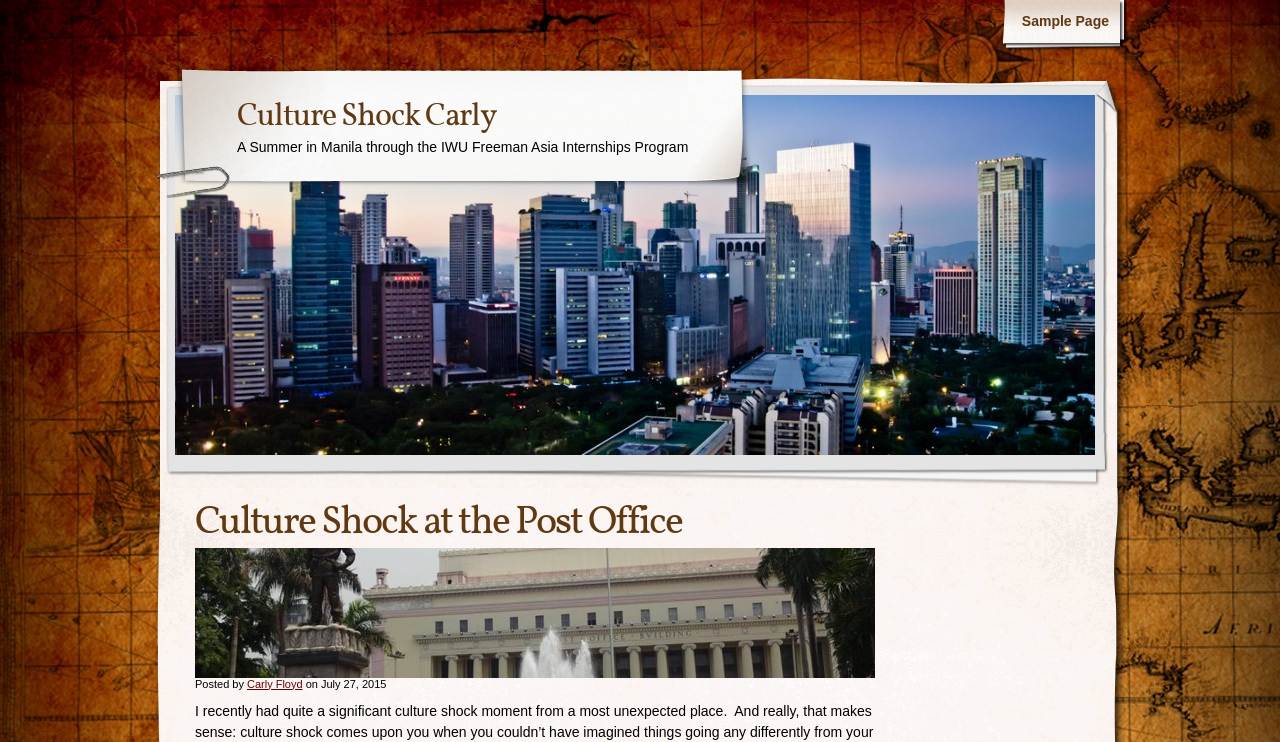What is the name of the author of the article?
Offer a detailed and full explanation in response to the question.

I found the author's name by looking at the text 'Posted by' followed by a link 'Carly Floyd' which indicates the author's name.